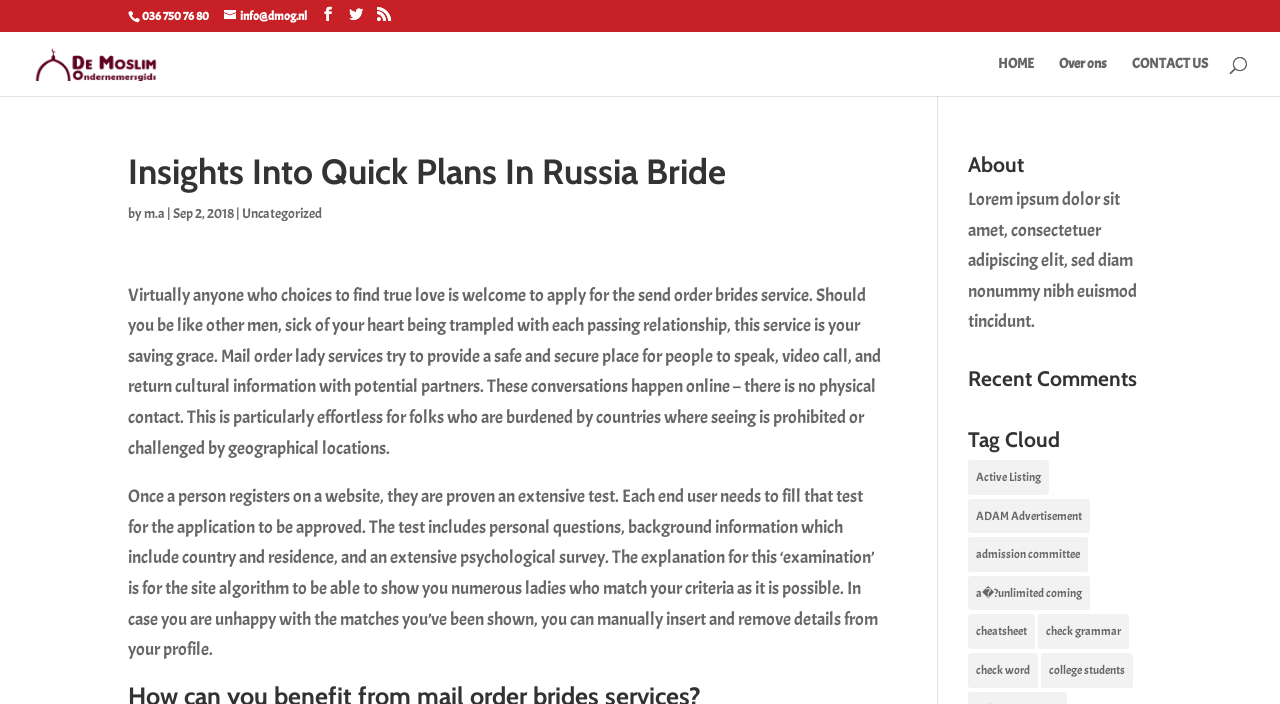Use the details in the image to answer the question thoroughly: 
What is the purpose of the mail order bride service?

I read the text on the webpage and found a paragraph that explains the purpose of the mail order bride service. According to the text, the service aims to provide a safe and secure place for people to communicate with potential partners online, without physical contact.